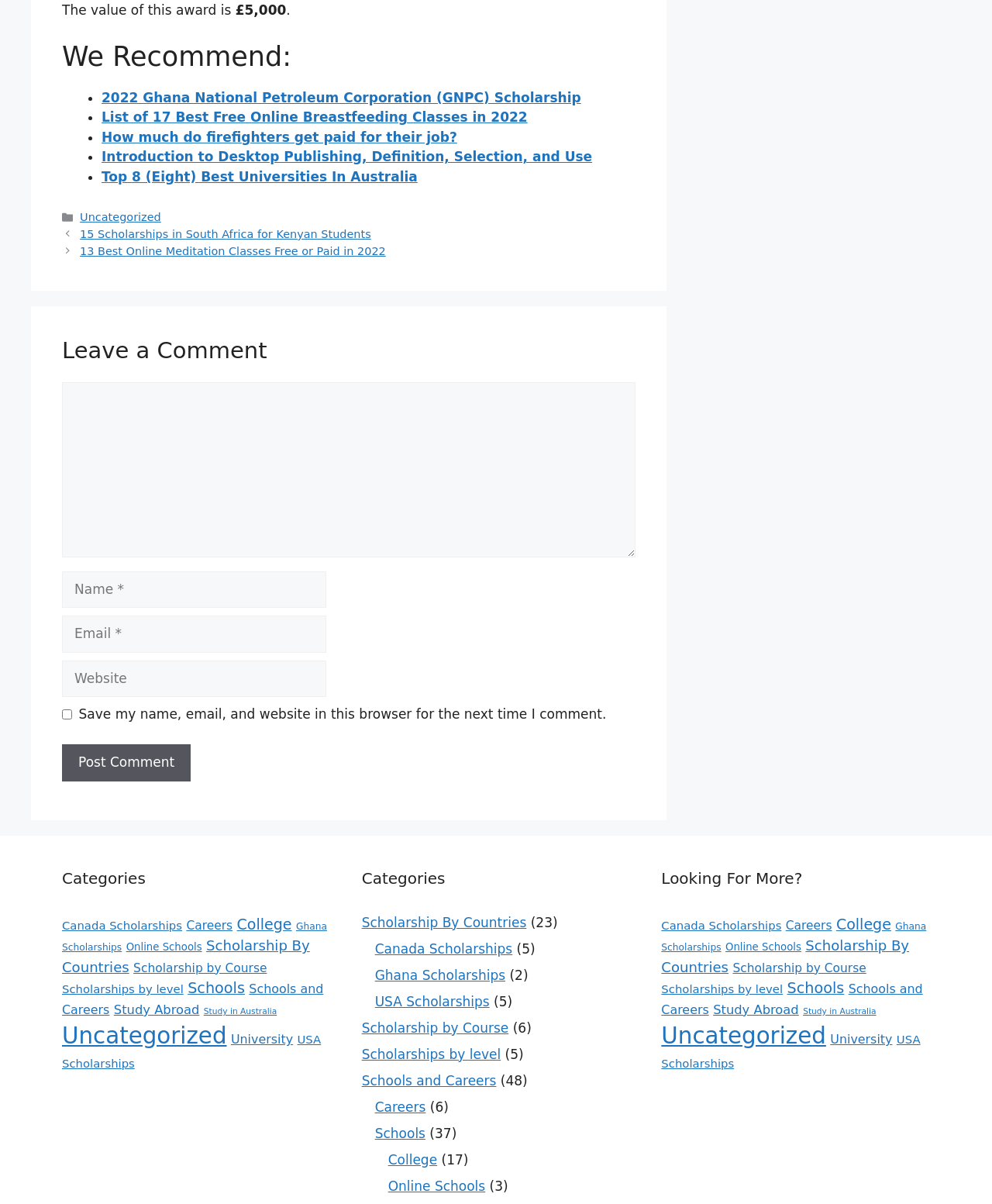Using the information in the image, give a comprehensive answer to the question: 
What is the value of the award?

The value of the award is mentioned in the text 'The value of this award is £5,000' at the top of the webpage.